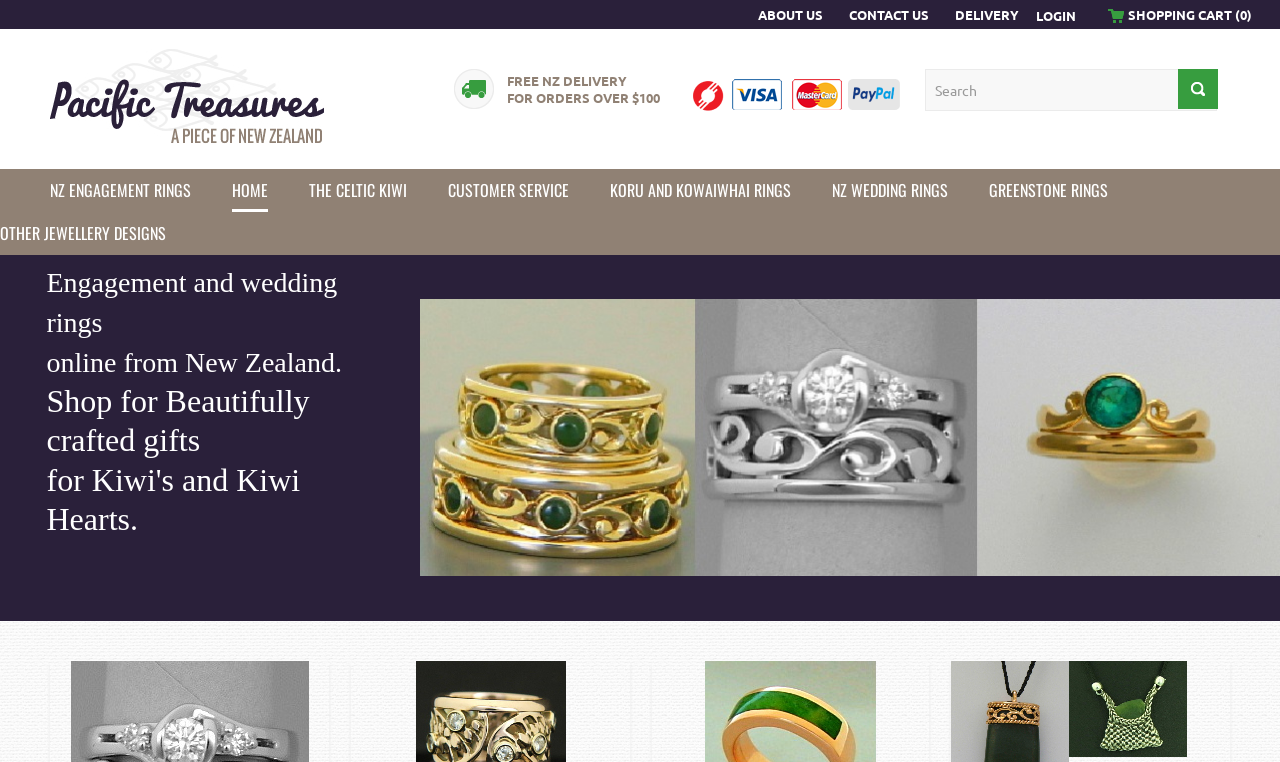Please specify the bounding box coordinates of the element that should be clicked to execute the given instruction: 'Login to your account'. Ensure the coordinates are four float numbers between 0 and 1, expressed as [left, top, right, bottom].

[0.809, 0.009, 0.841, 0.031]